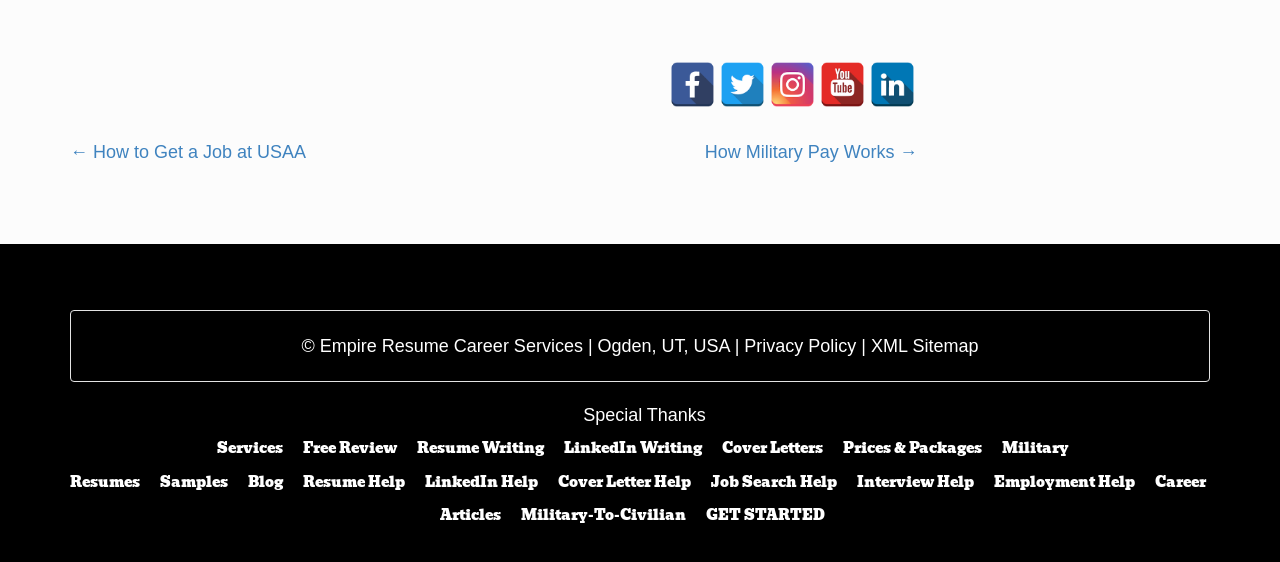What is the topic of the 'Military-To-Civilian' link?
Answer briefly with a single word or phrase based on the image.

Career transition for military personnel